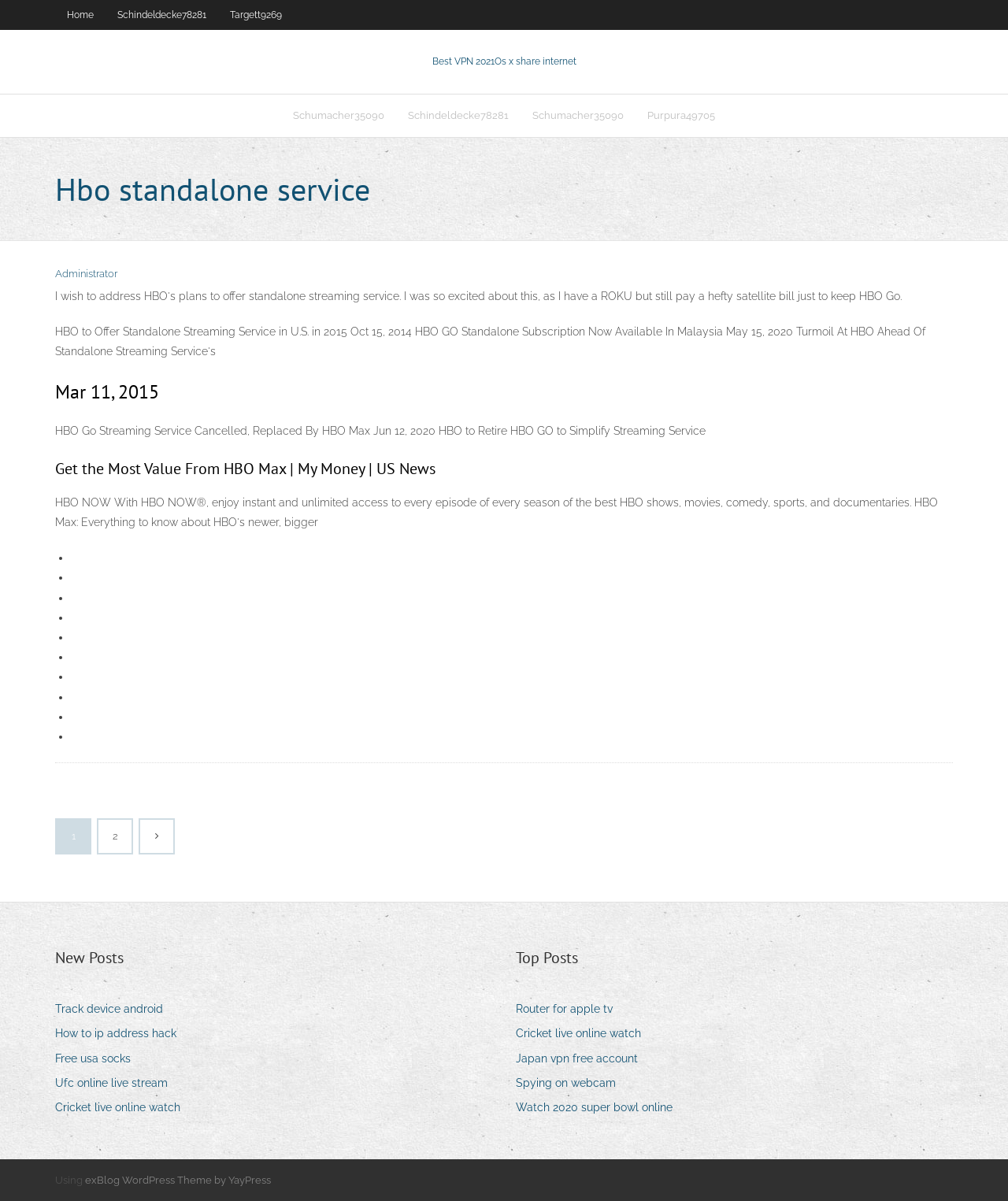Determine the title of the webpage and give its text content.

Hbo standalone service